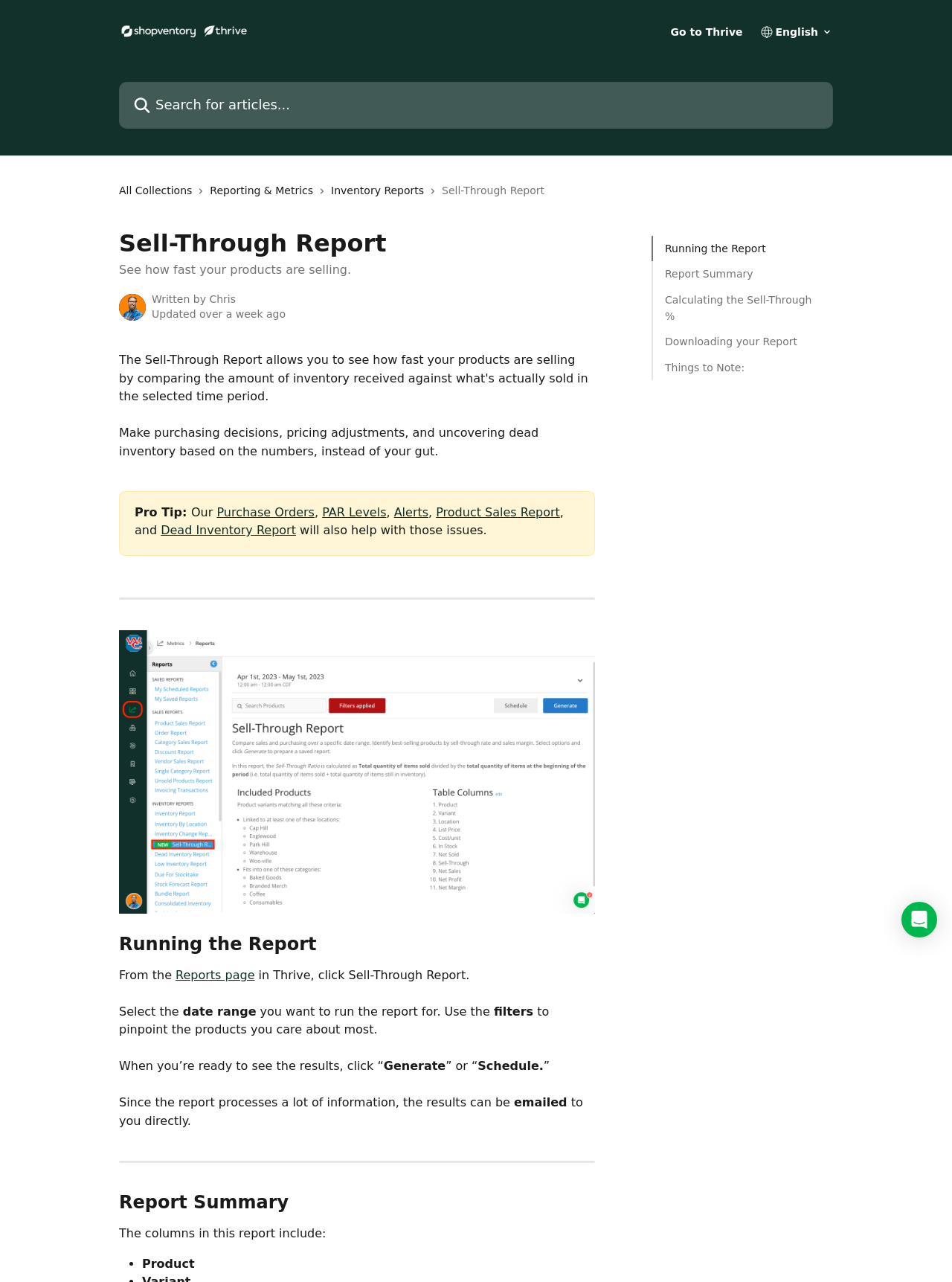Locate the bounding box coordinates of the region to be clicked to comply with the following instruction: "Click on Purchase Orders". The coordinates must be four float numbers between 0 and 1, in the form [left, top, right, bottom].

[0.228, 0.394, 0.33, 0.405]